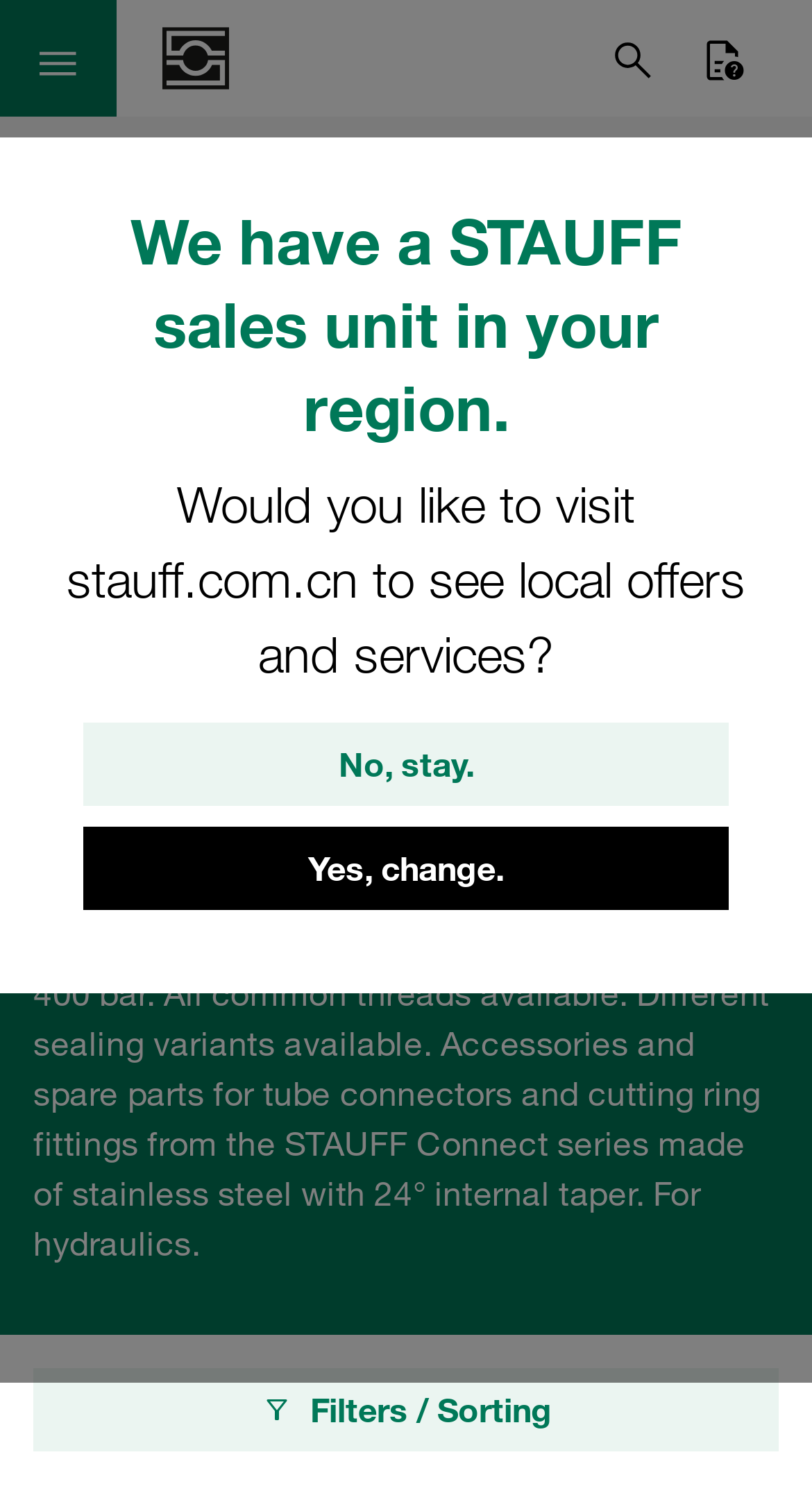Identify the bounding box for the given UI element using the description provided. Coordinates should be in the format (top-left x, top-left y, bottom-right x, bottom-right y) and must be between 0 and 1. Here is the description: Yes, change.

[0.103, 0.552, 0.897, 0.607]